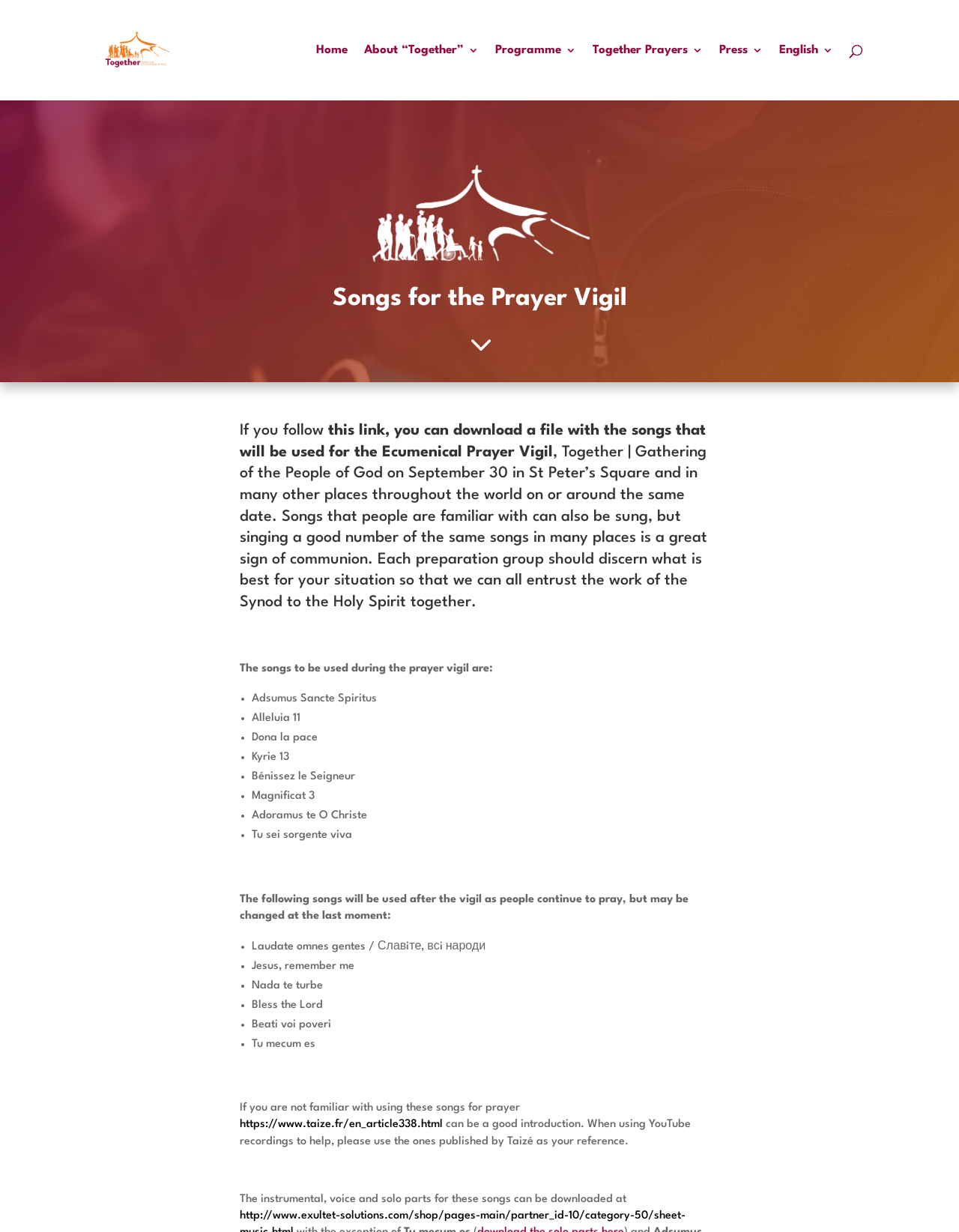From the element description https://www.taize.fr/en_article338.html, predict the bounding box coordinates of the UI element. The coordinates must be specified in the format (top-left x, top-left y, bottom-right x, bottom-right y) and should be within the 0 to 1 range.

[0.25, 0.908, 0.462, 0.917]